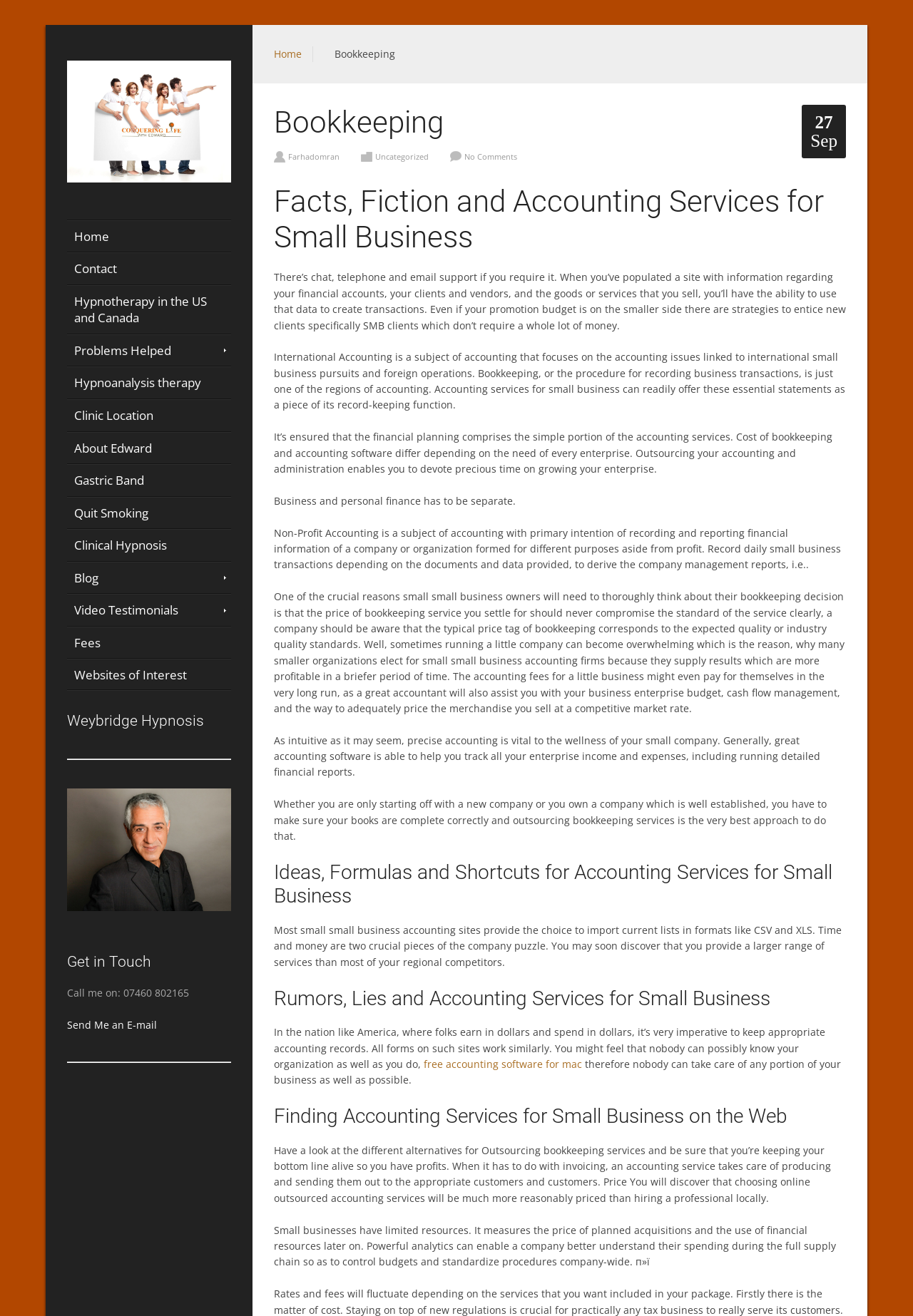Find the bounding box of the UI element described as: "Send Me an E-mail". The bounding box coordinates should be given as four float values between 0 and 1, i.e., [left, top, right, bottom].

[0.073, 0.774, 0.172, 0.784]